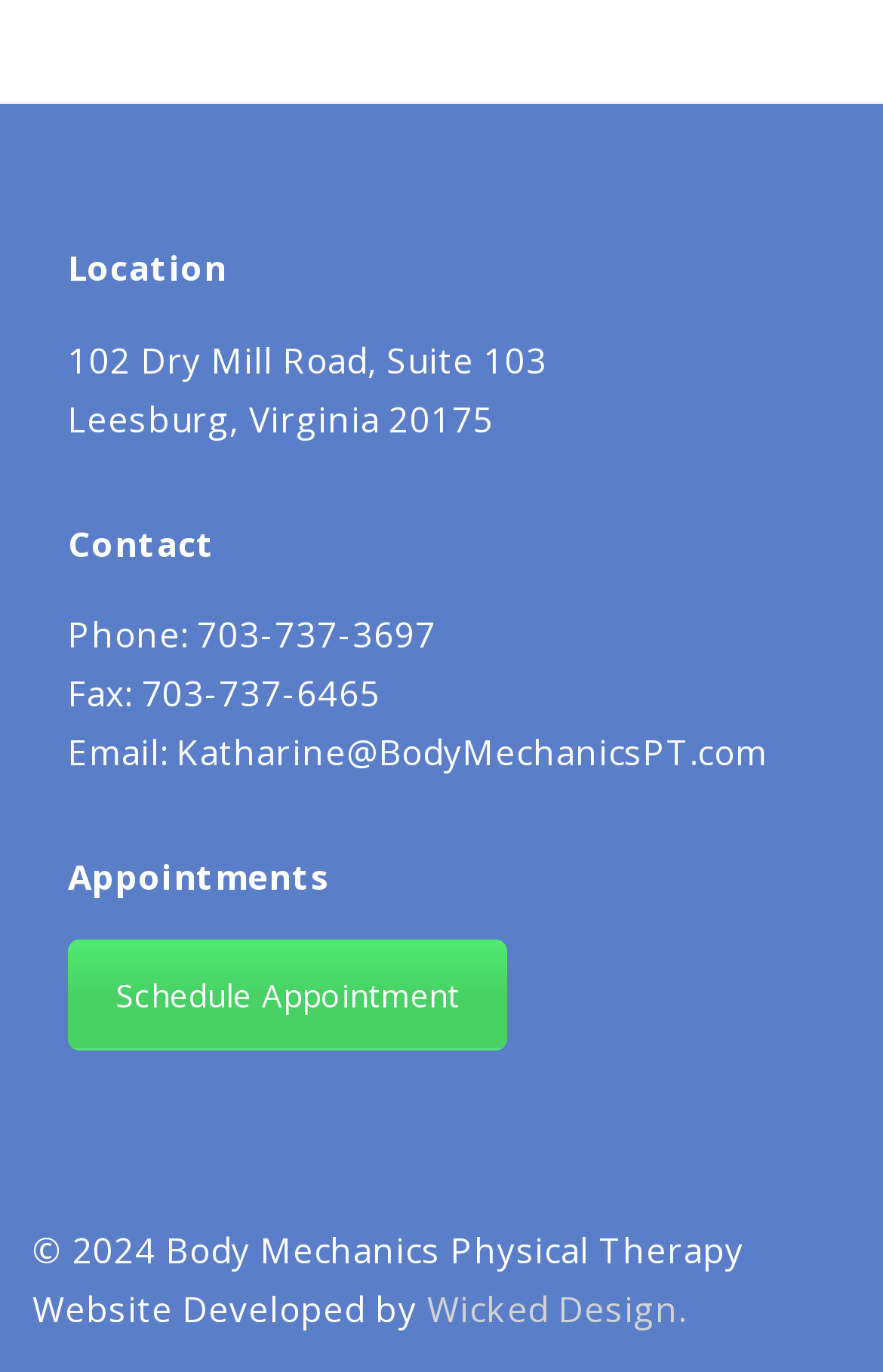Please provide a comprehensive answer to the question below using the information from the image: What can you do by clicking the 'Schedule Appointment' link?

I inferred the function of the 'Schedule Appointment' link by its text and its location in the footer section of the webpage, which suggests that it allows users to schedule an appointment with Body Mechanics Physical Therapy.